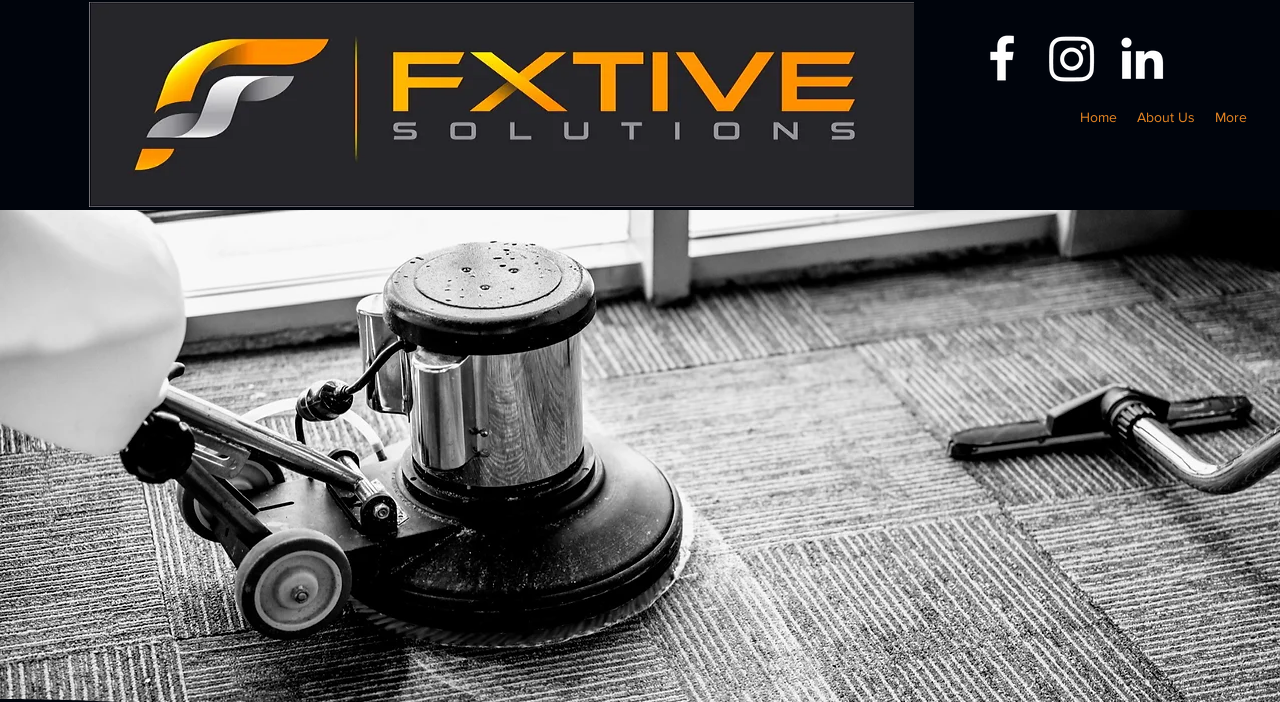Identify the text that serves as the heading for the webpage and generate it.

Domestic and Commercial Cleaning